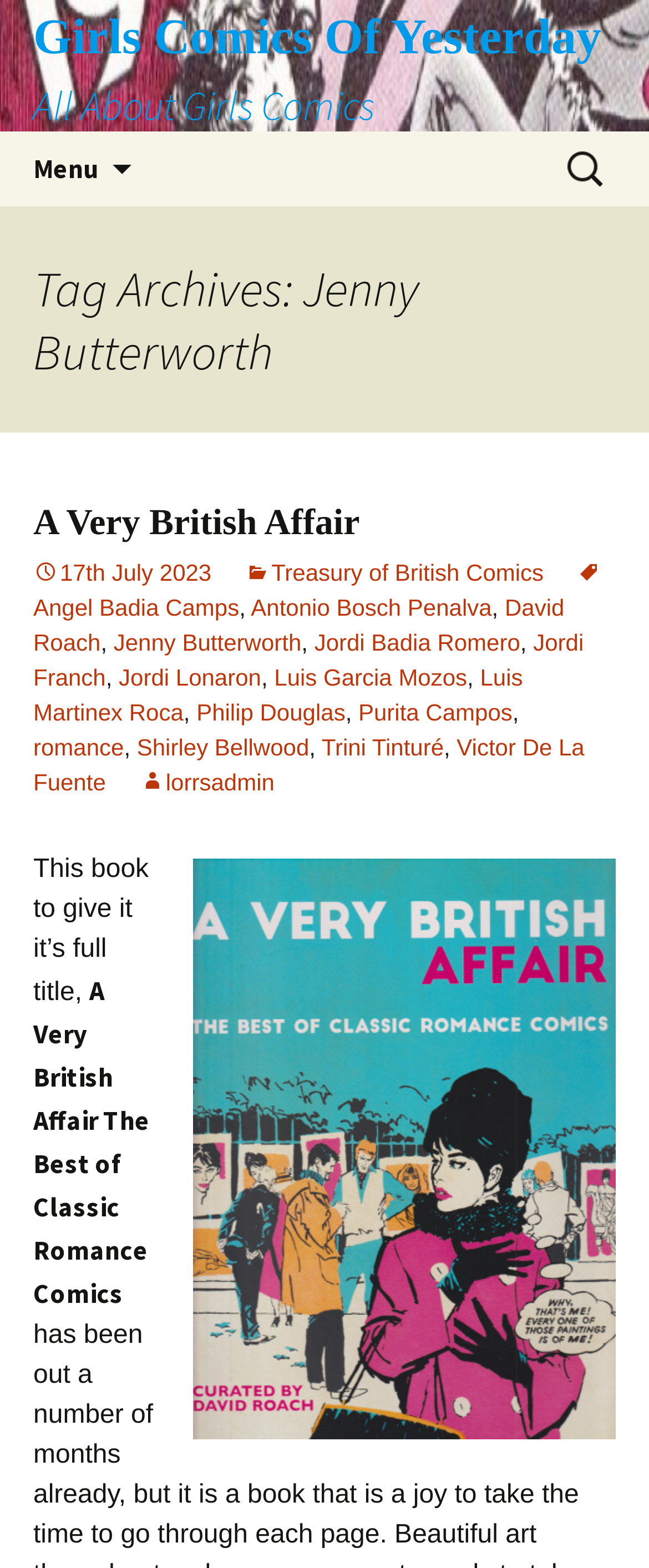What is the title of the book?
Please ensure your answer is as detailed and informative as possible.

The title of the book can be found in the heading element 'A Very British Affair' which is a child of the HeaderAsNonLandmark element. The full title of the book is 'A Very British Affair The Best of Classic Romance Comics' as mentioned in the StaticText element.